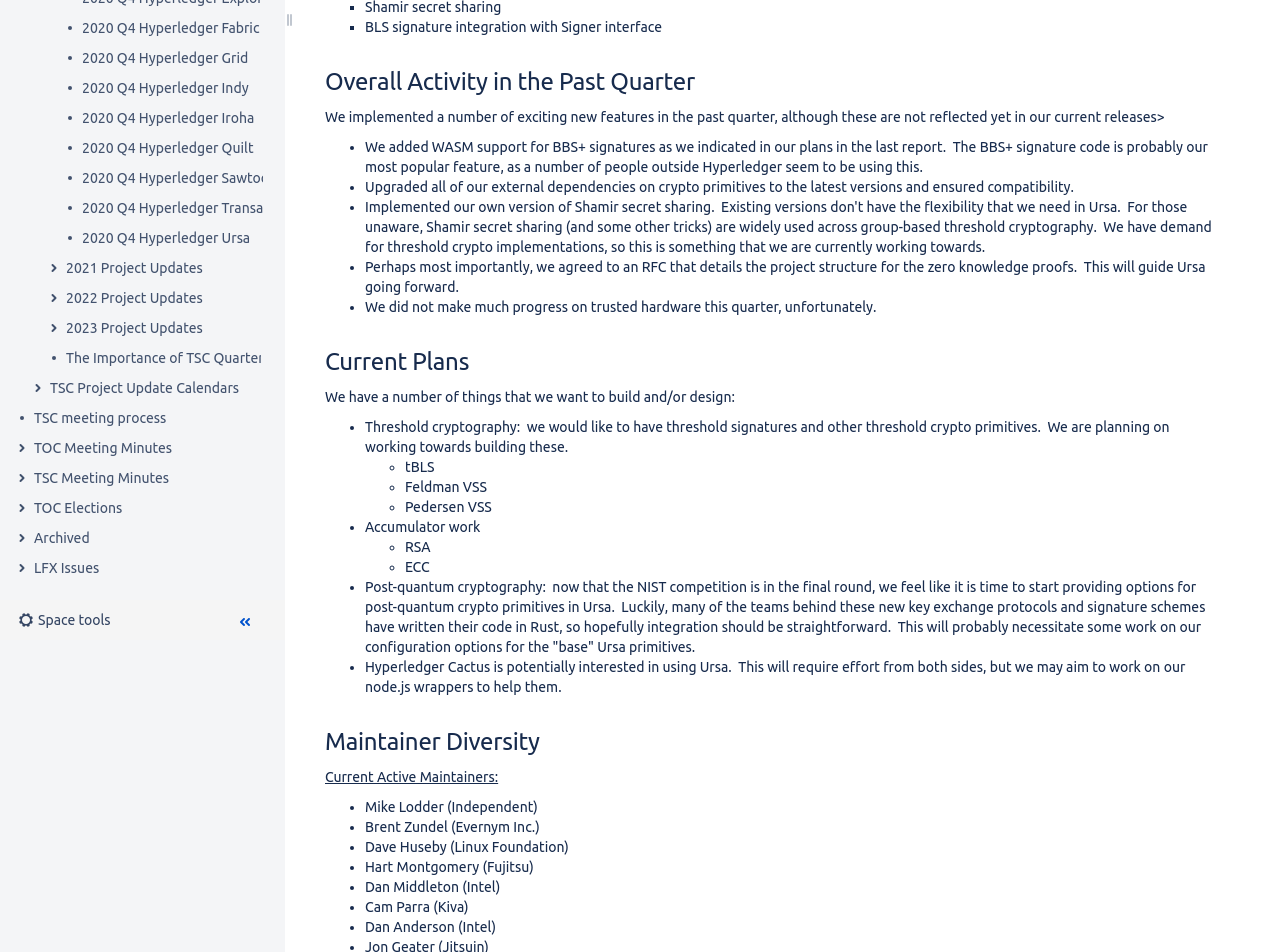Based on the element description TOC Elections, identify the bounding box of the UI element in the given webpage screenshot. The coordinates should be in the format (top-left x, top-left y, bottom-right x, bottom-right y) and must be between 0 and 1.

[0.027, 0.524, 0.095, 0.545]